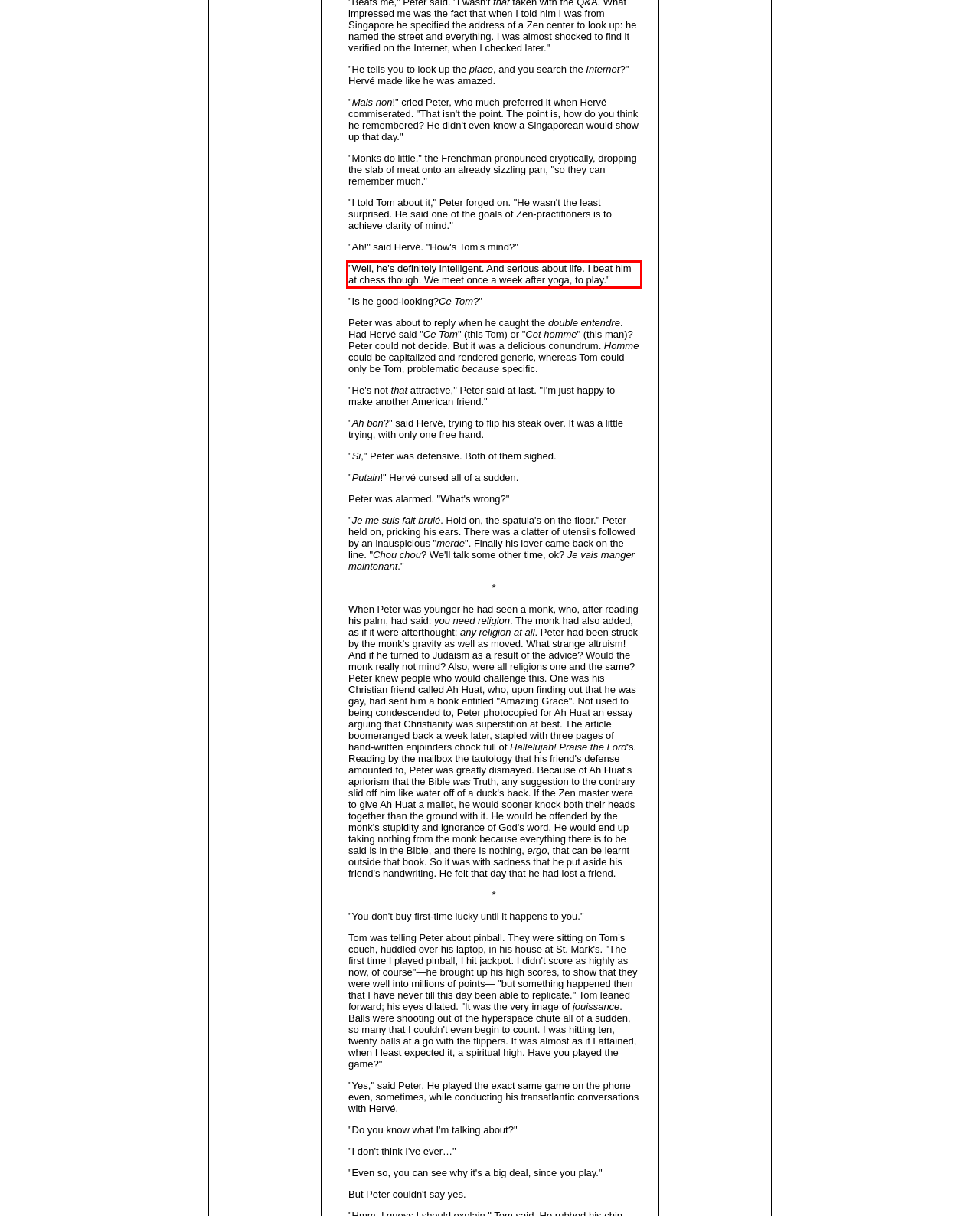Please use OCR to extract the text content from the red bounding box in the provided webpage screenshot.

"Well, he's definitely intelligent. And serious about life. I beat him at chess though. We meet once a week after yoga, to play."